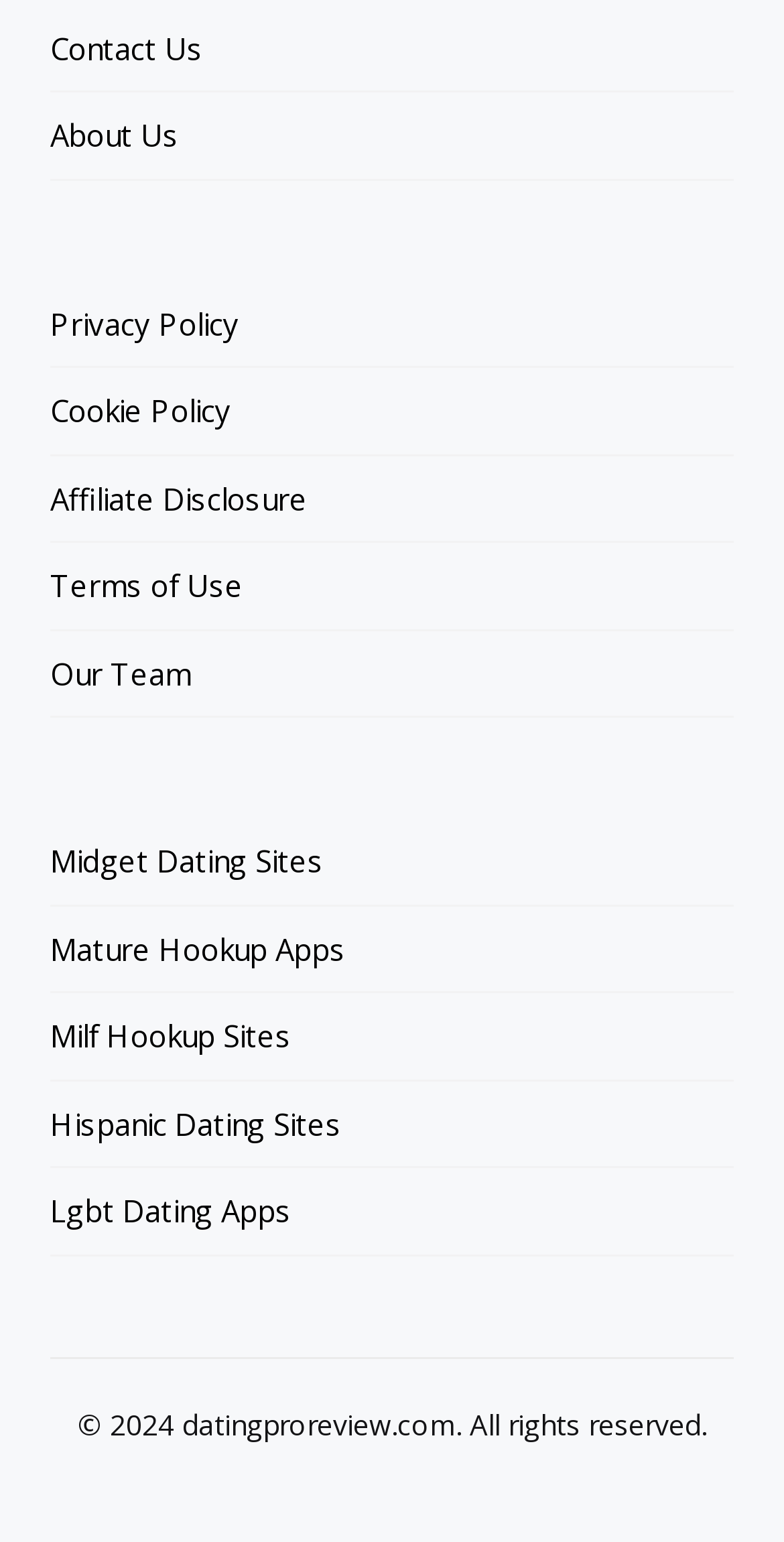Give a concise answer of one word or phrase to the question: 
How many links are provided in the footer section?

11